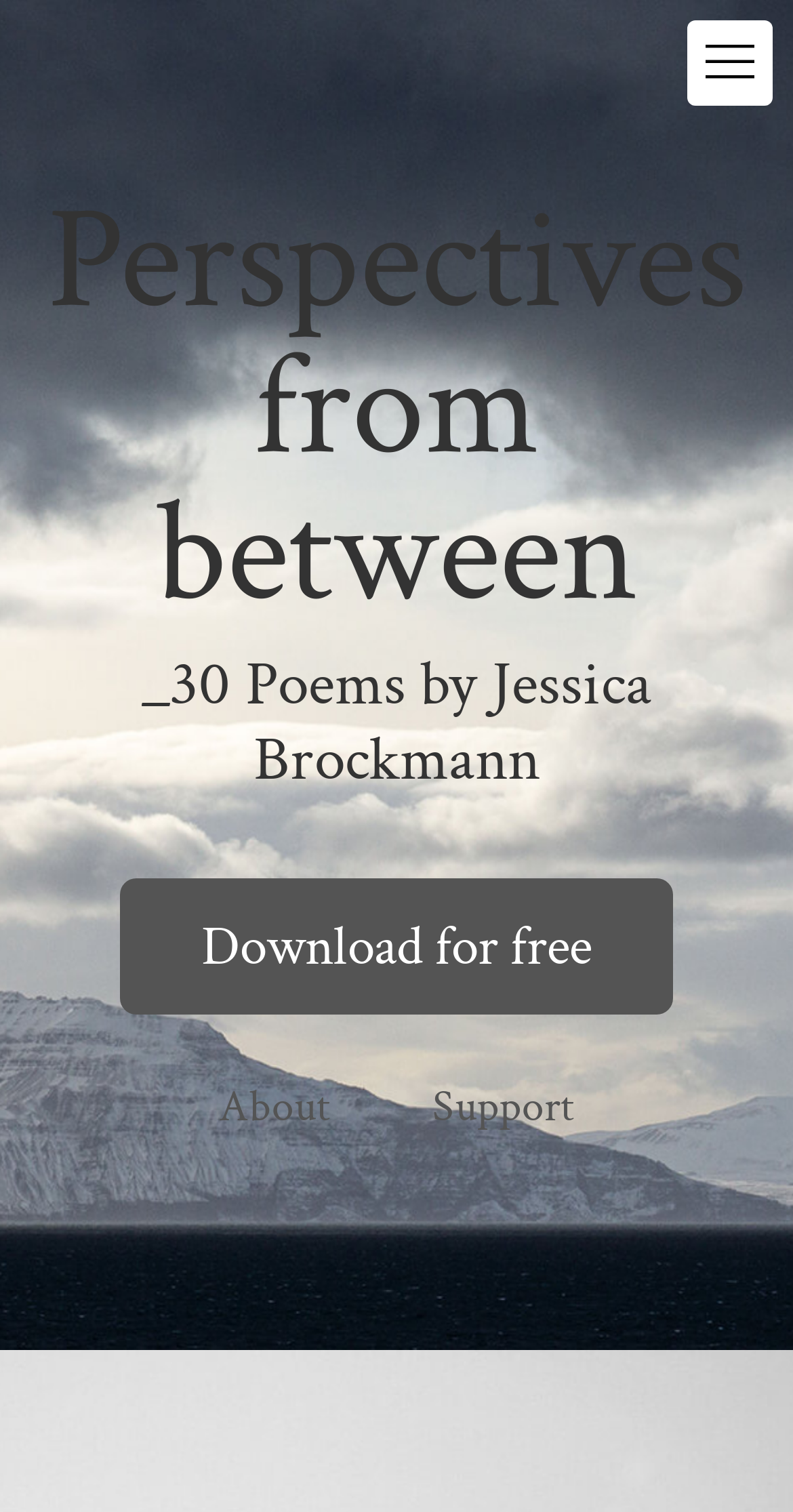What is the background image of the webpage?
Provide a detailed answer to the question using information from the image.

The background image of the webpage appears to be a scenic landscape of fjords and rock formations, which may be related to the theme of the poems or the author's inspiration.